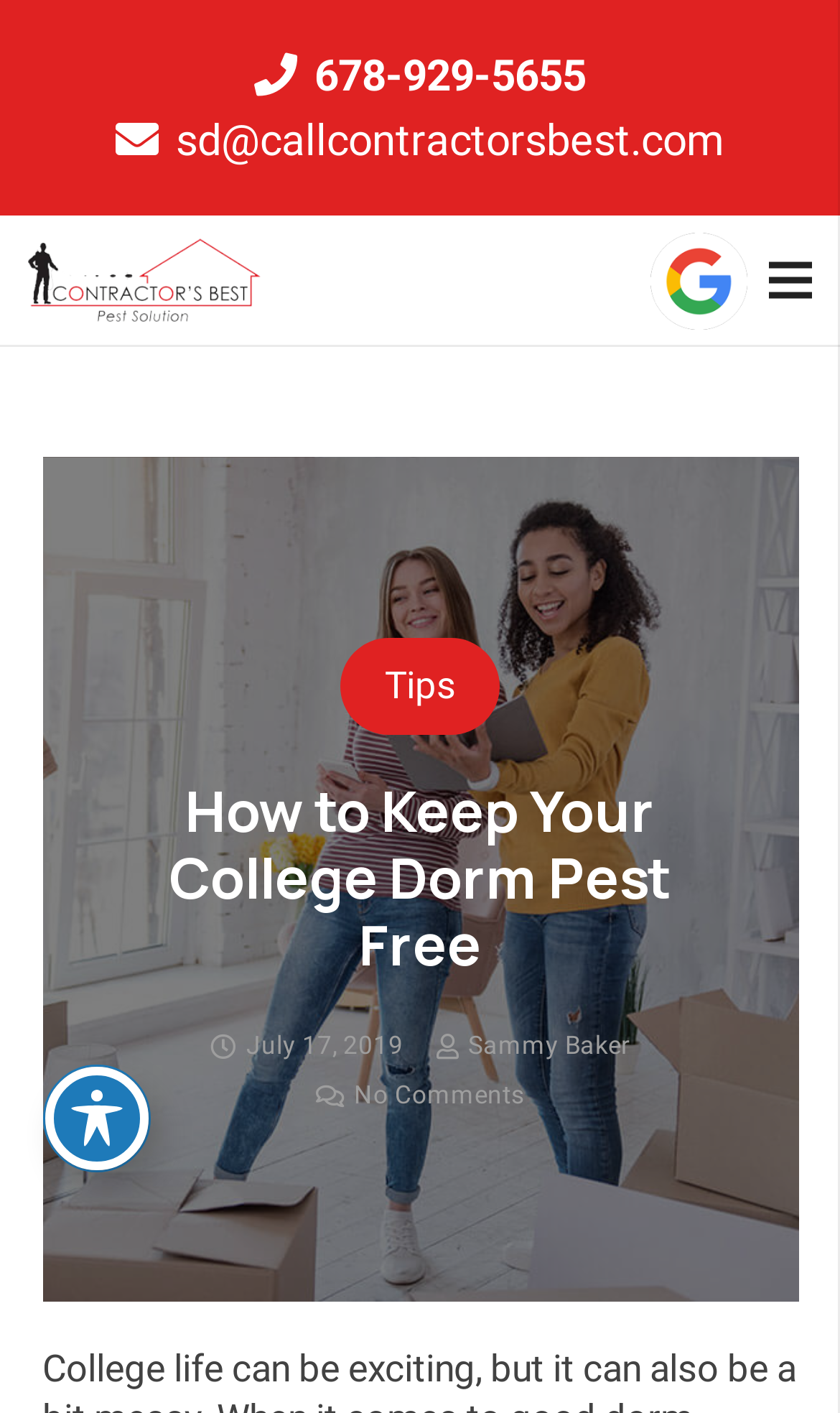Given the element description parent_node: Home aria-label="Menu", predict the bounding box coordinates for the UI element in the webpage screenshot. The format should be (top-left x, top-left y, bottom-right x, bottom-right y), and the values should be between 0 and 1.

[0.889, 0.16, 0.993, 0.236]